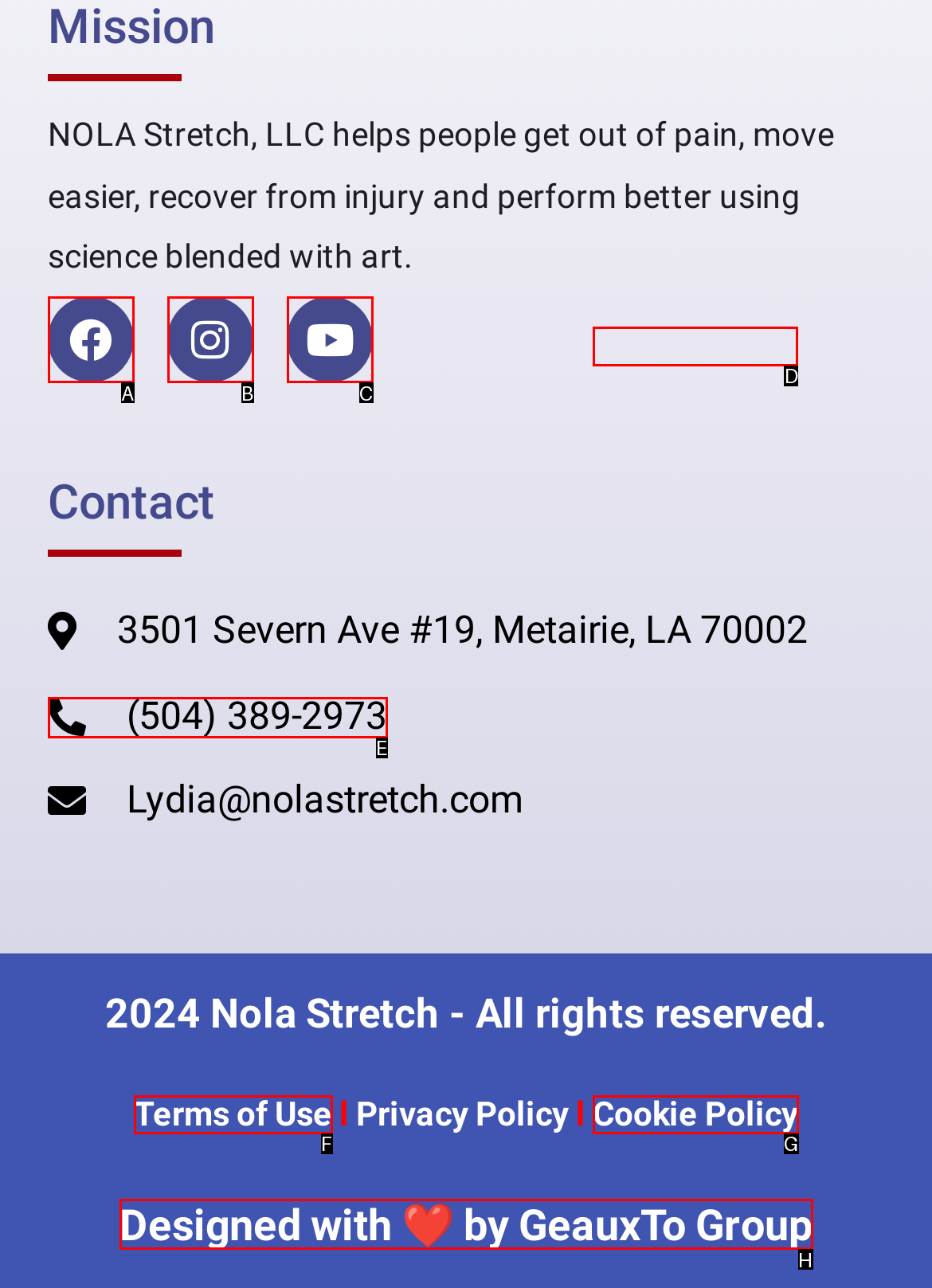Point out which UI element to click to complete this task: Check Cookie Policy
Answer with the letter corresponding to the right option from the available choices.

D